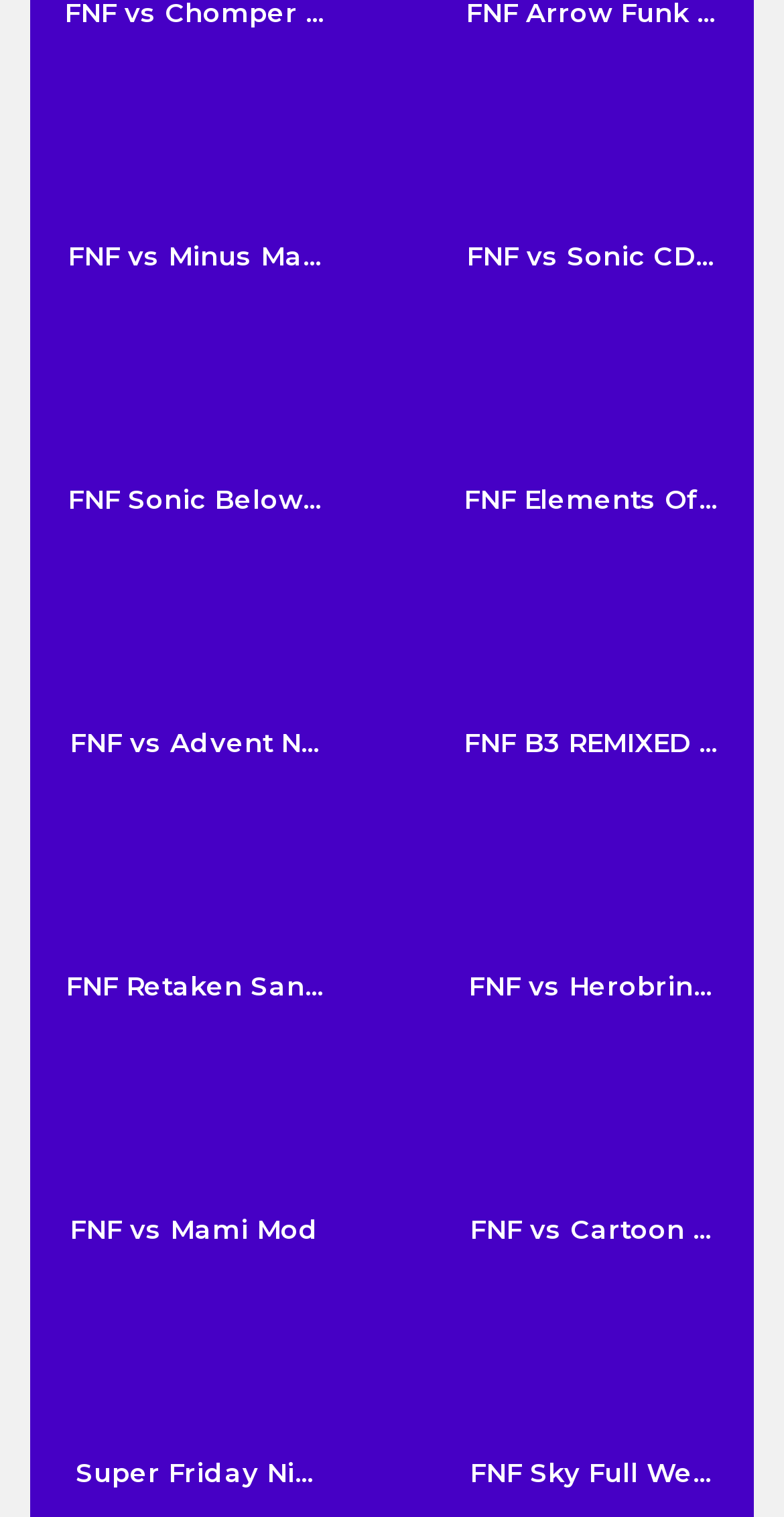Can you show the bounding box coordinates of the region to click on to complete the task described in the instruction: "Learn about FNF Retaken Sanity"?

[0.082, 0.525, 0.413, 0.66]